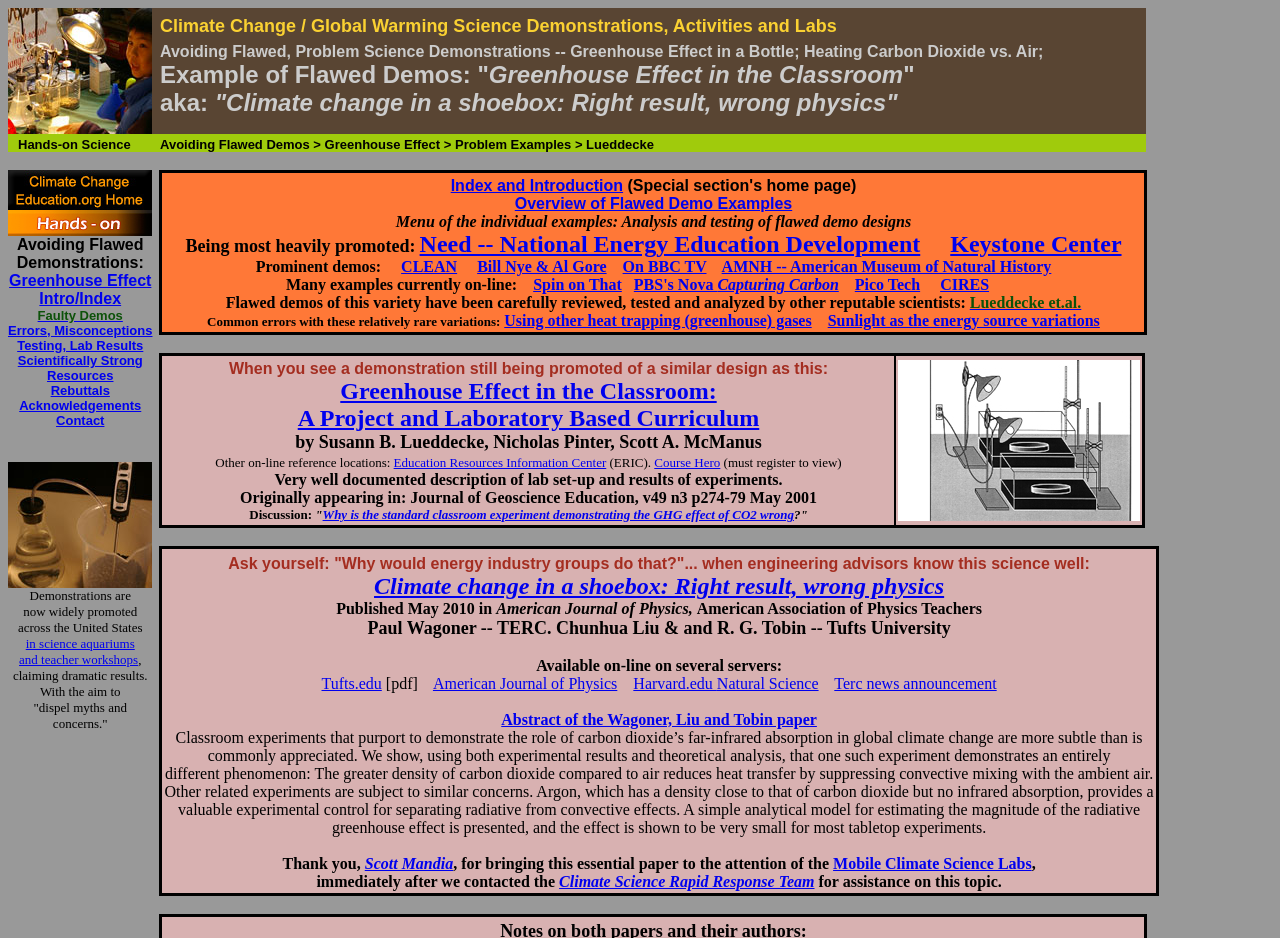Pinpoint the bounding box coordinates of the clickable area necessary to execute the following instruction: "Explore the Index and Introduction section". The coordinates should be given as four float numbers between 0 and 1, namely [left, top, right, bottom].

[0.352, 0.189, 0.487, 0.207]